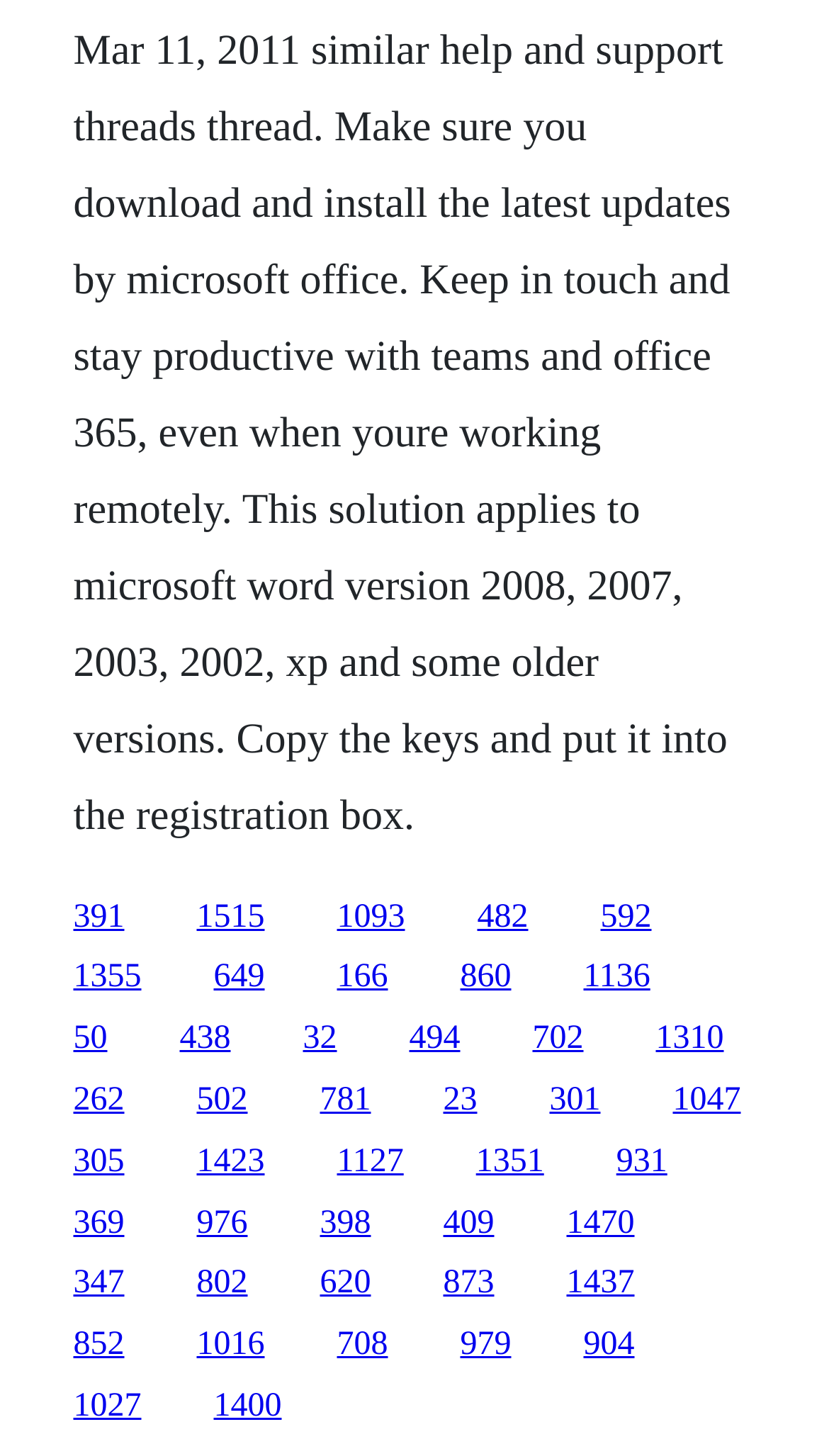Please identify the bounding box coordinates of the element that needs to be clicked to execute the following command: "go to the last link on the first row". Provide the bounding box using four float numbers between 0 and 1, formatted as [left, top, right, bottom].

[0.724, 0.617, 0.786, 0.642]